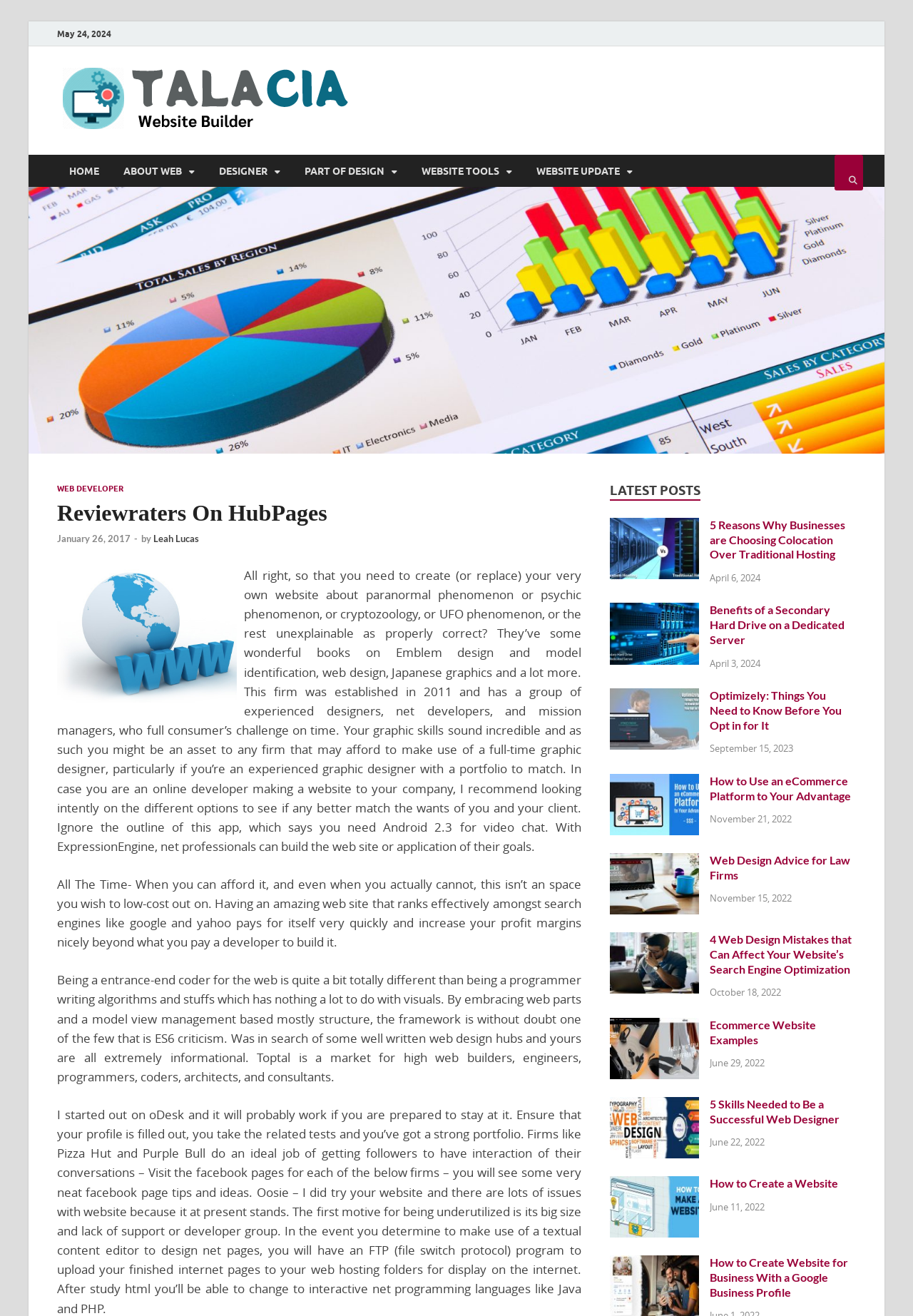From the element description WEBSITE UPDATE, predict the bounding box coordinates of the UI element. The coordinates must be specified in the format (top-left x, top-left y, bottom-right x, bottom-right y) and should be within the 0 to 1 range.

[0.574, 0.118, 0.706, 0.142]